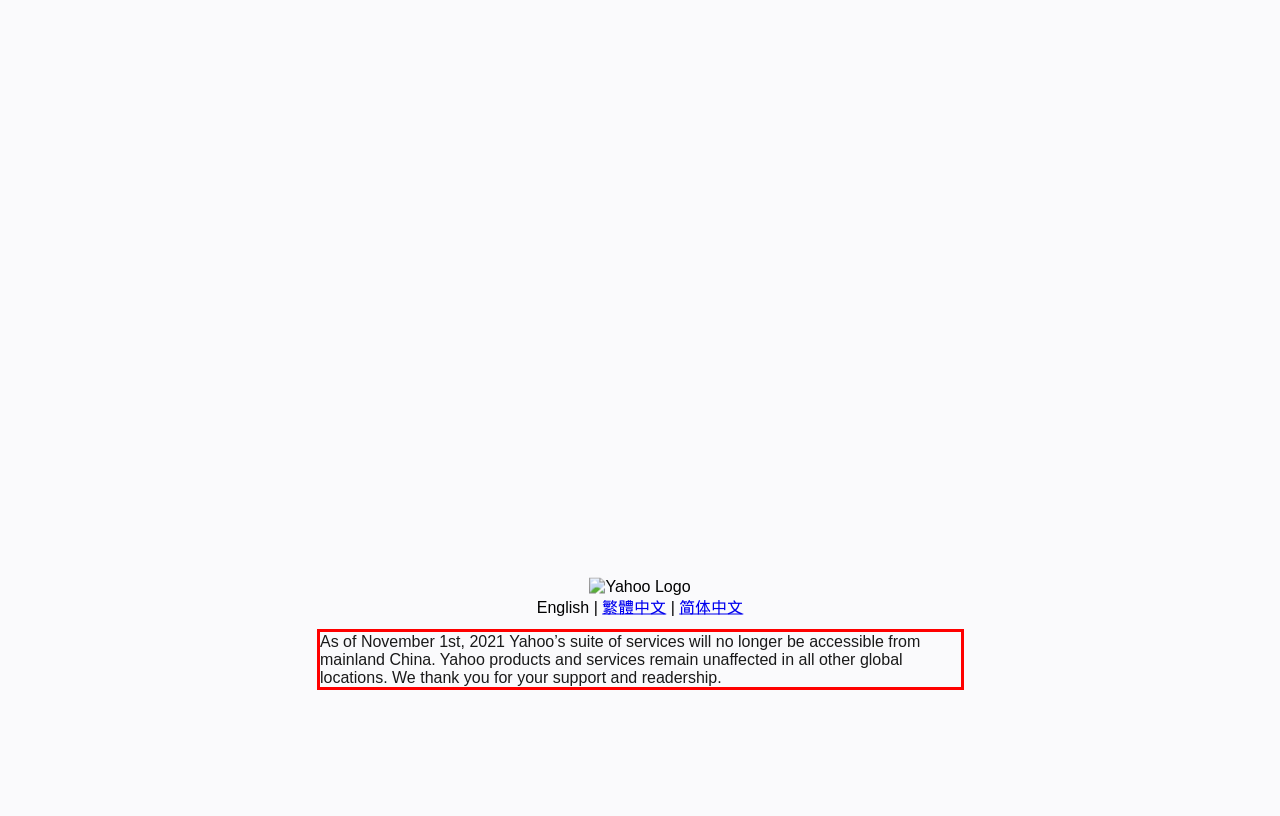From the provided screenshot, extract the text content that is enclosed within the red bounding box.

As of November 1st, 2021 Yahoo’s suite of services will no longer be accessible from mainland China. Yahoo products and services remain unaffected in all other global locations. We thank you for your support and readership.